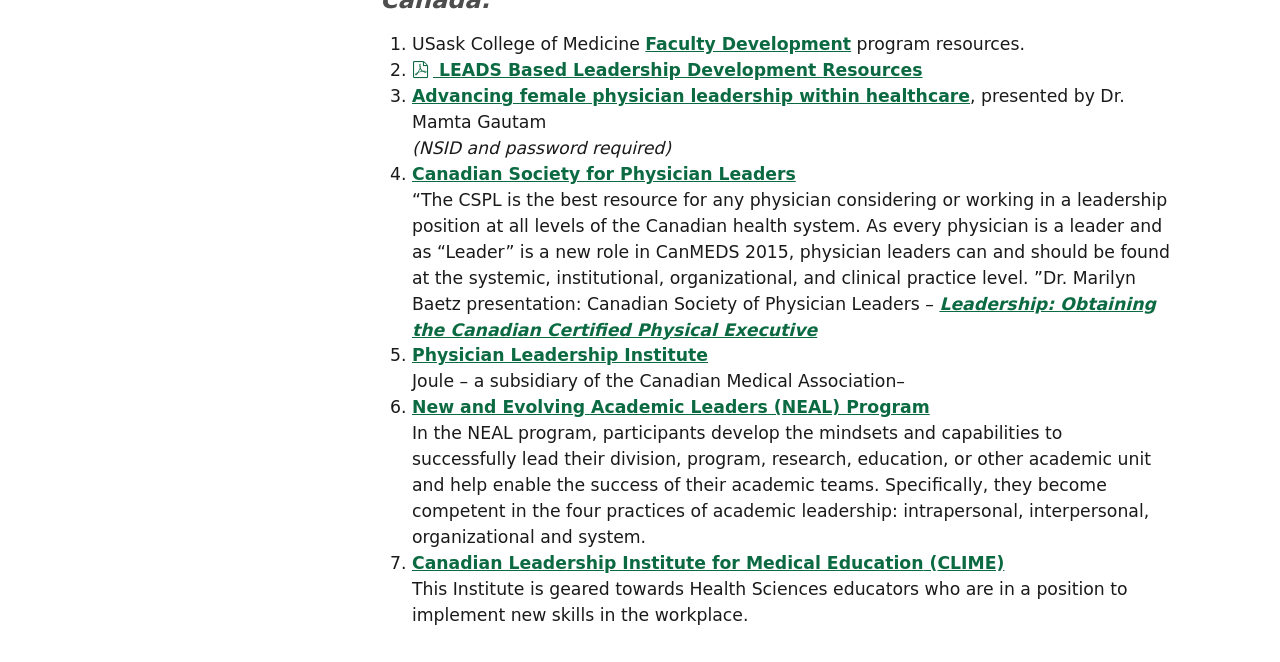Please specify the bounding box coordinates of the clickable region to carry out the following instruction: "Explore Physician Leadership Institute". The coordinates should be four float numbers between 0 and 1, in the format [left, top, right, bottom].

[0.322, 0.522, 0.553, 0.552]